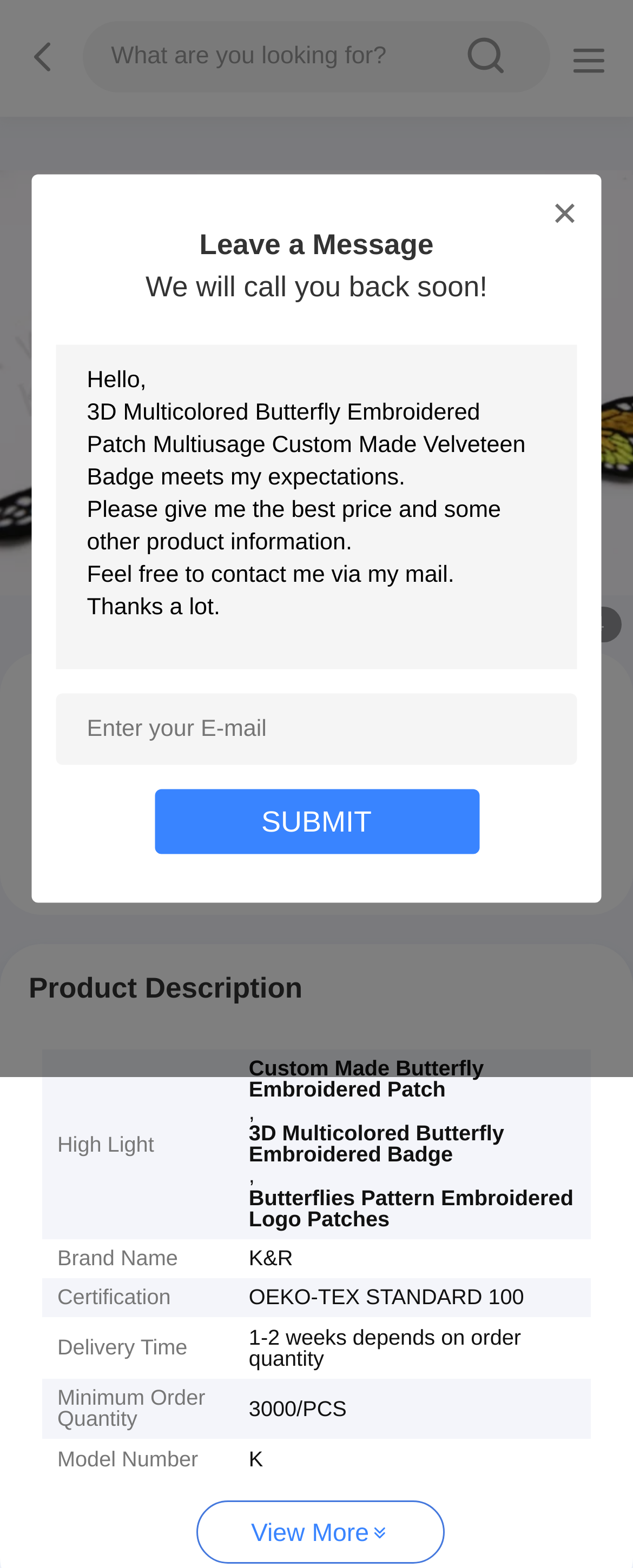Give an extensive and precise description of the webpage.

This webpage is about a product, specifically a 3D multicolored butterfly embroidered patch, with a custom-made velveteen badge. At the top, there is a heading with the product name, followed by a section with a "Leave a Message" text and a text box to input a message. Below this, there is a "SUBMIT" button.

On the top-right corner, there is a search bar with a magnifying glass icon and a text box to input search queries. Next to the search bar, there is a small icon with a number "4" inside.

The main content of the webpage is divided into two sections. The left section has a product description, which includes details such as the product name, brand name, certification, delivery time, and minimum order quantity. The right section has a price section, which displays the price as "Negotiated" and has two buttons, "Get Best Price" and "Contact Now".

Below the product description, there is a table with four rows, each row containing a heading and a corresponding value. The headings are "High Light", "Brand Name", "Certification", and "Delivery Time", and the values are "Custom Made Butterfly Embroidered Patch, 3D Multicolored Butterfly Embroidered Badge, Butterflies Pattern Embroidered Logo Patches", "K&R", "OEKO-TEX STANDARD 100", and "1-2 weeks depends on order quantity", respectively.

At the bottom of the webpage, there is a section with a "View More" button and a product image or icon.